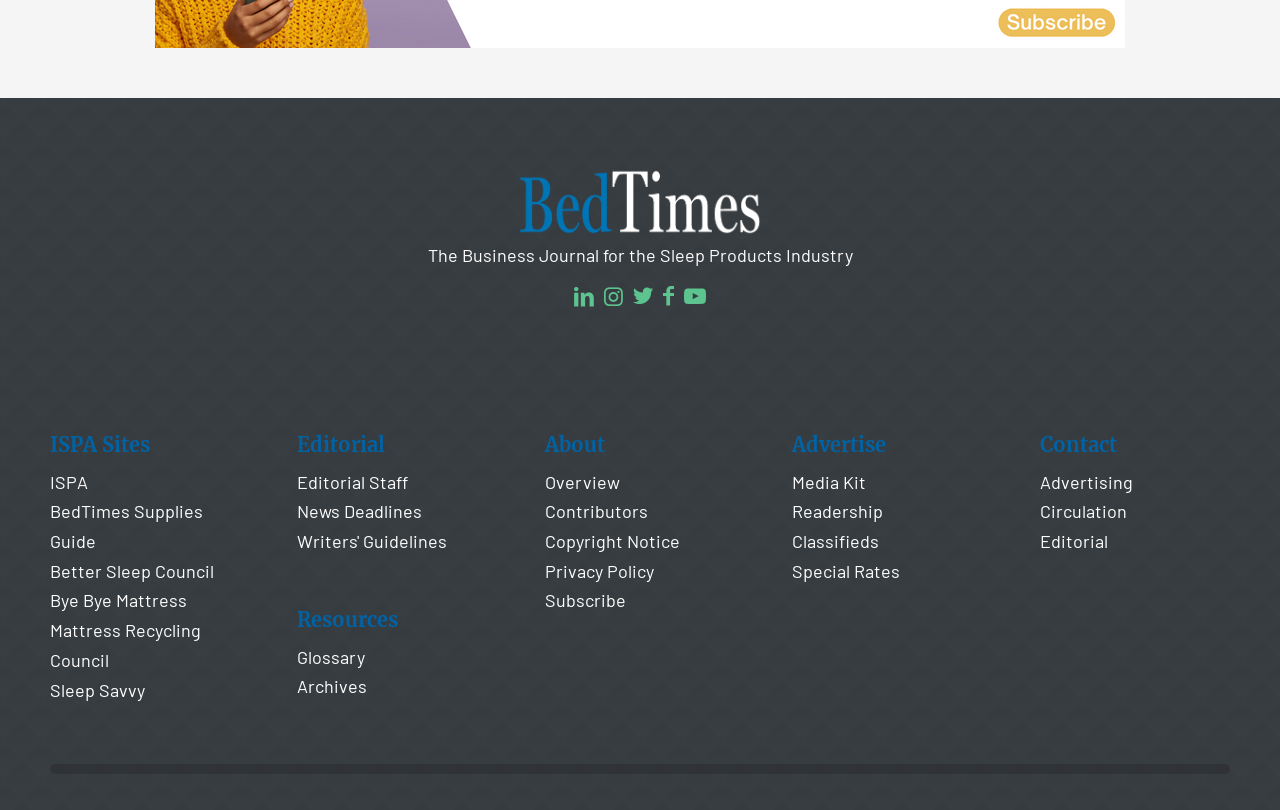Identify the bounding box coordinates of the element to click to follow this instruction: 'Read about Editorial'. Ensure the coordinates are four float values between 0 and 1, provided as [left, top, right, bottom].

[0.232, 0.533, 0.301, 0.564]